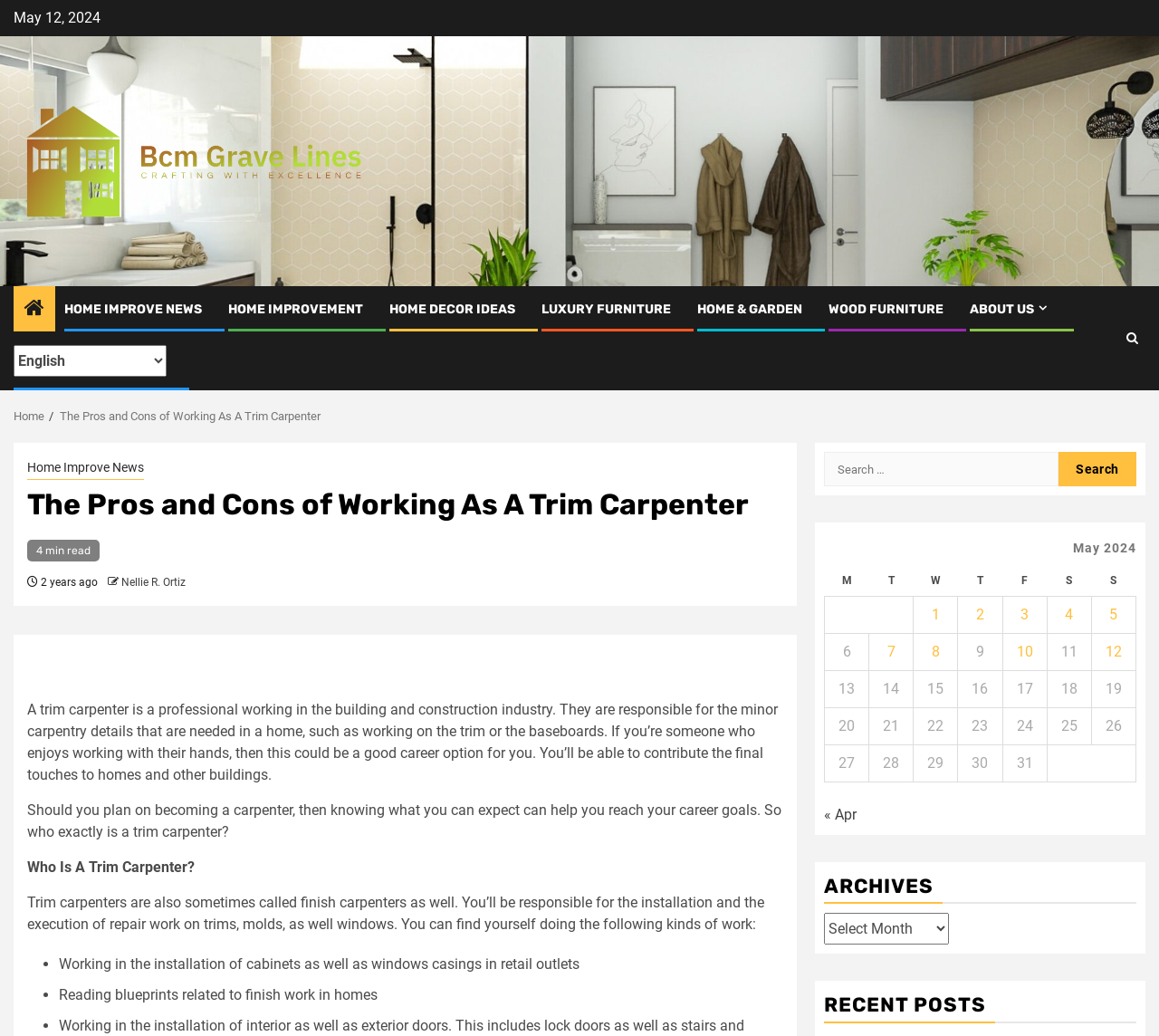Using the description "parent_node: Search for: value="Search"", predict the bounding box of the relevant HTML element.

[0.913, 0.436, 0.98, 0.47]